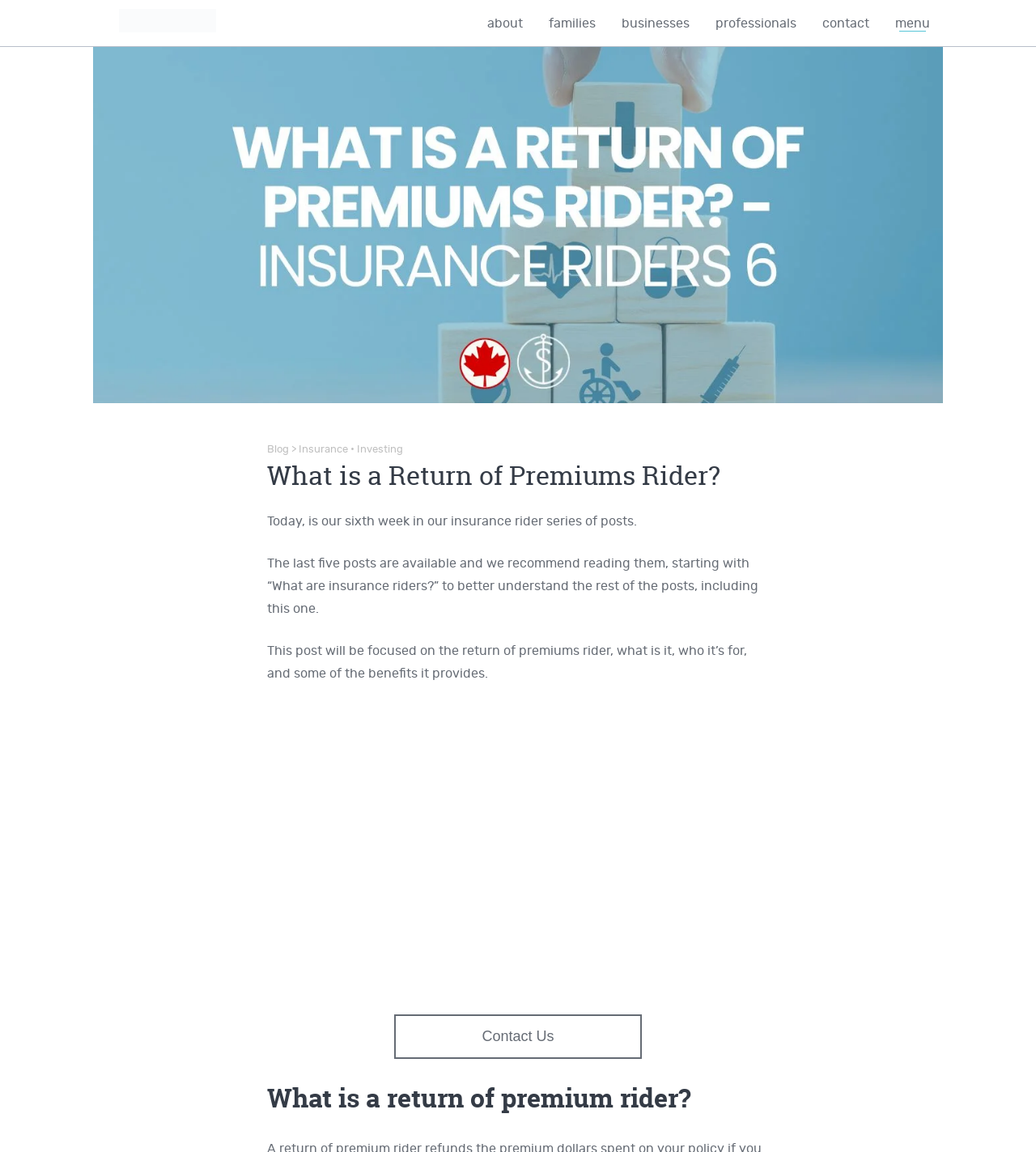Locate the bounding box of the UI element defined by this description: "Safe Pacific Financial Inc.". The coordinates should be given as four float numbers between 0 and 1, formatted as [left, top, right, bottom].

[0.089, 0.011, 0.197, 0.137]